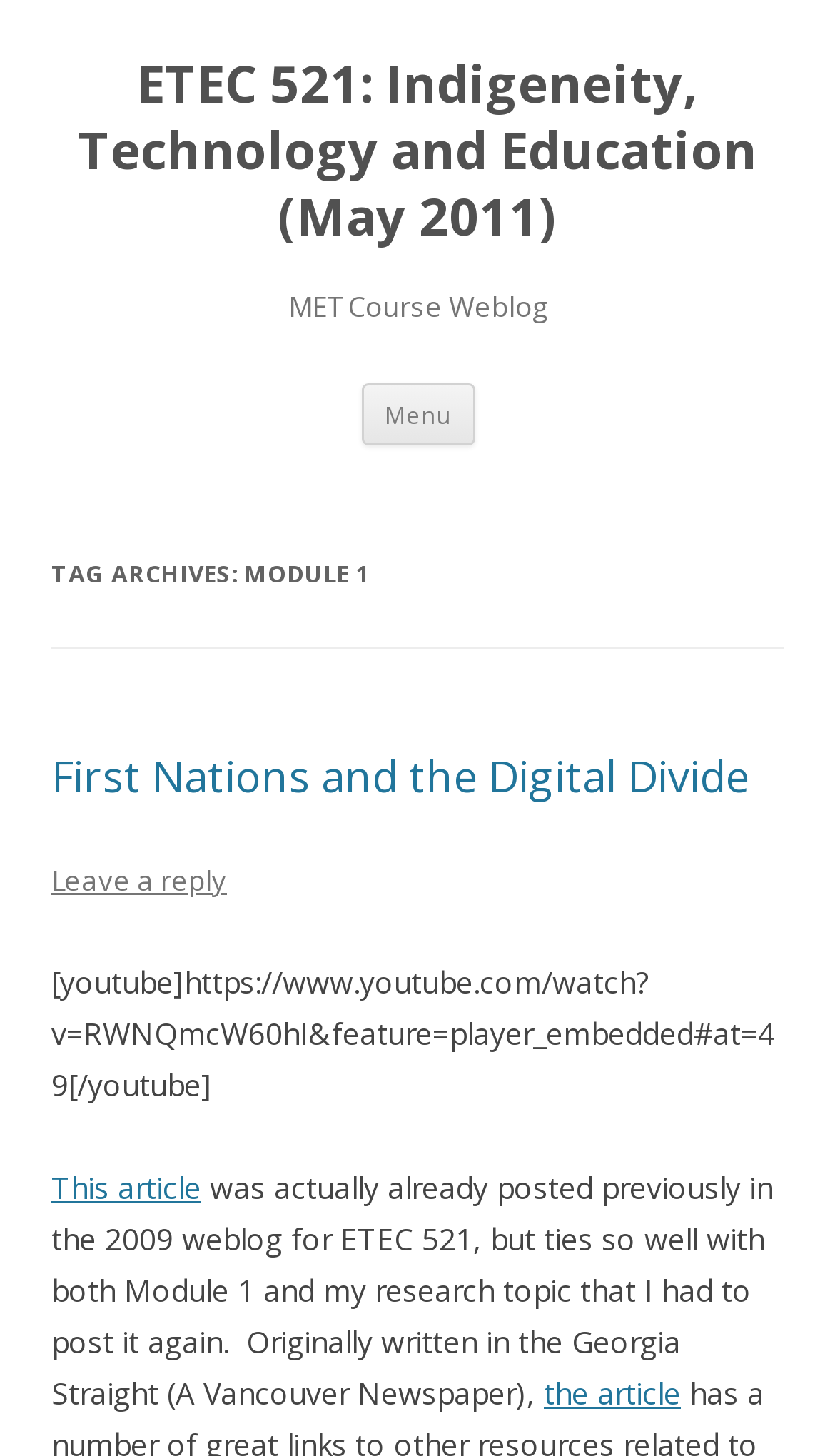Predict the bounding box for the UI component with the following description: "Leave a reply".

[0.062, 0.592, 0.272, 0.618]